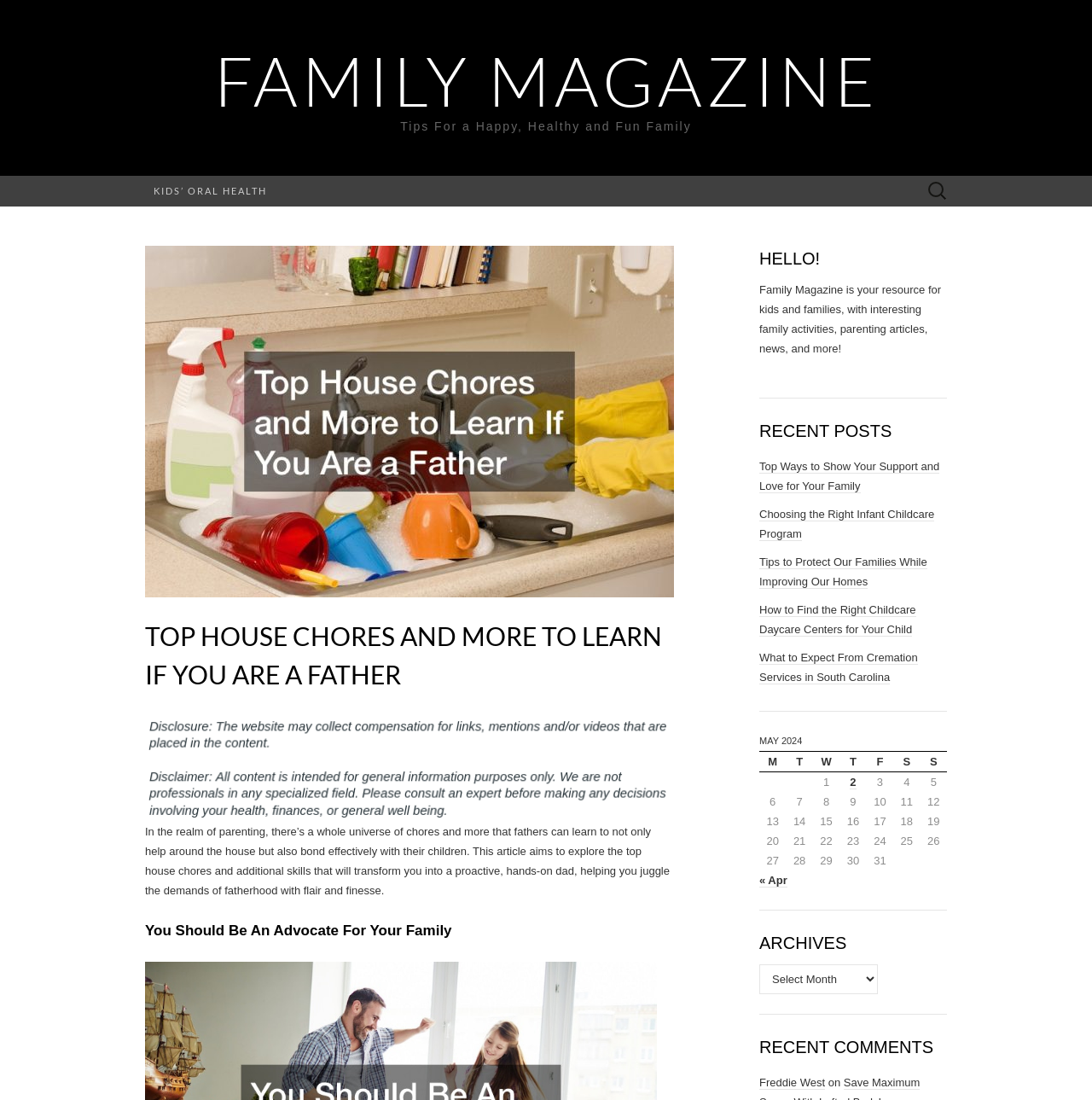Please specify the bounding box coordinates of the element that should be clicked to execute the given instruction: 'Search for a topic'. Ensure the coordinates are four float numbers between 0 and 1, expressed as [left, top, right, bottom].

[0.842, 0.16, 0.875, 0.188]